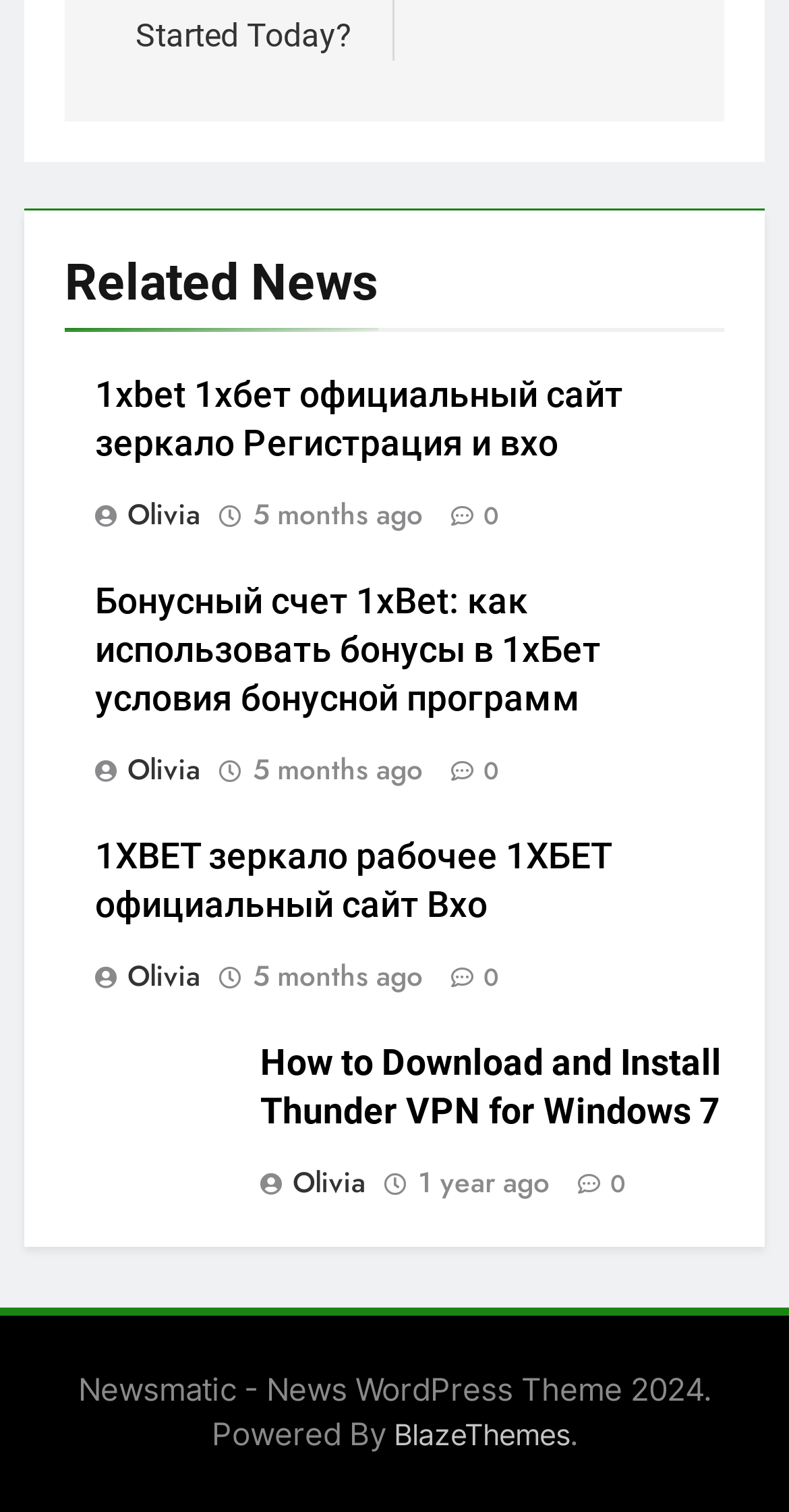Pinpoint the bounding box coordinates of the clickable area needed to execute the instruction: "Read the article 'Бонусный счет 1xBet: как использовать бонусы в 1хБет условия бонусной программ'". The coordinates should be specified as four float numbers between 0 and 1, i.e., [left, top, right, bottom].

[0.121, 0.384, 0.762, 0.475]